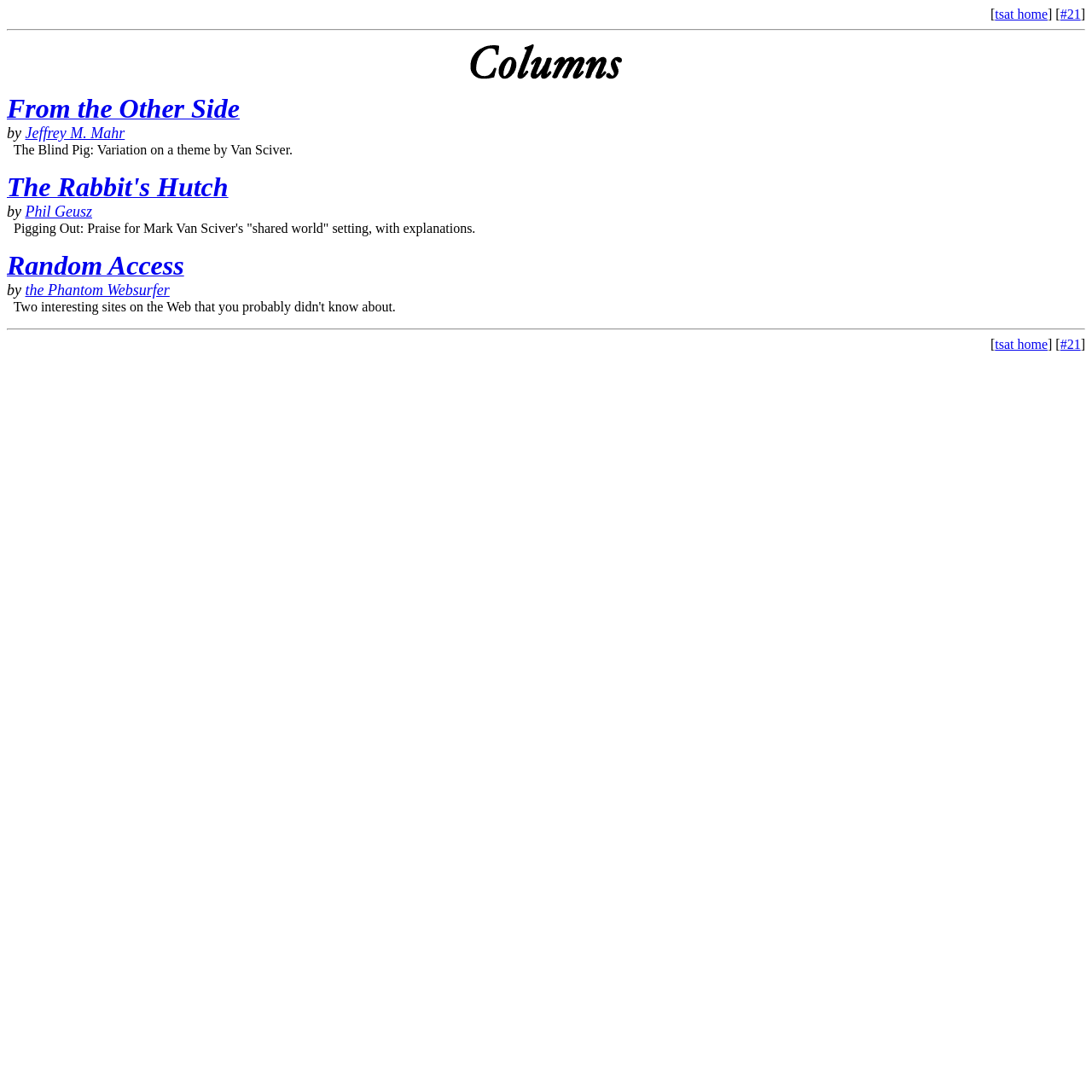Given the element description, predict the bounding box coordinates in the format (top-left x, top-left y, bottom-right x, bottom-right y), using floating point numbers between 0 and 1: BibleGateway.com

None